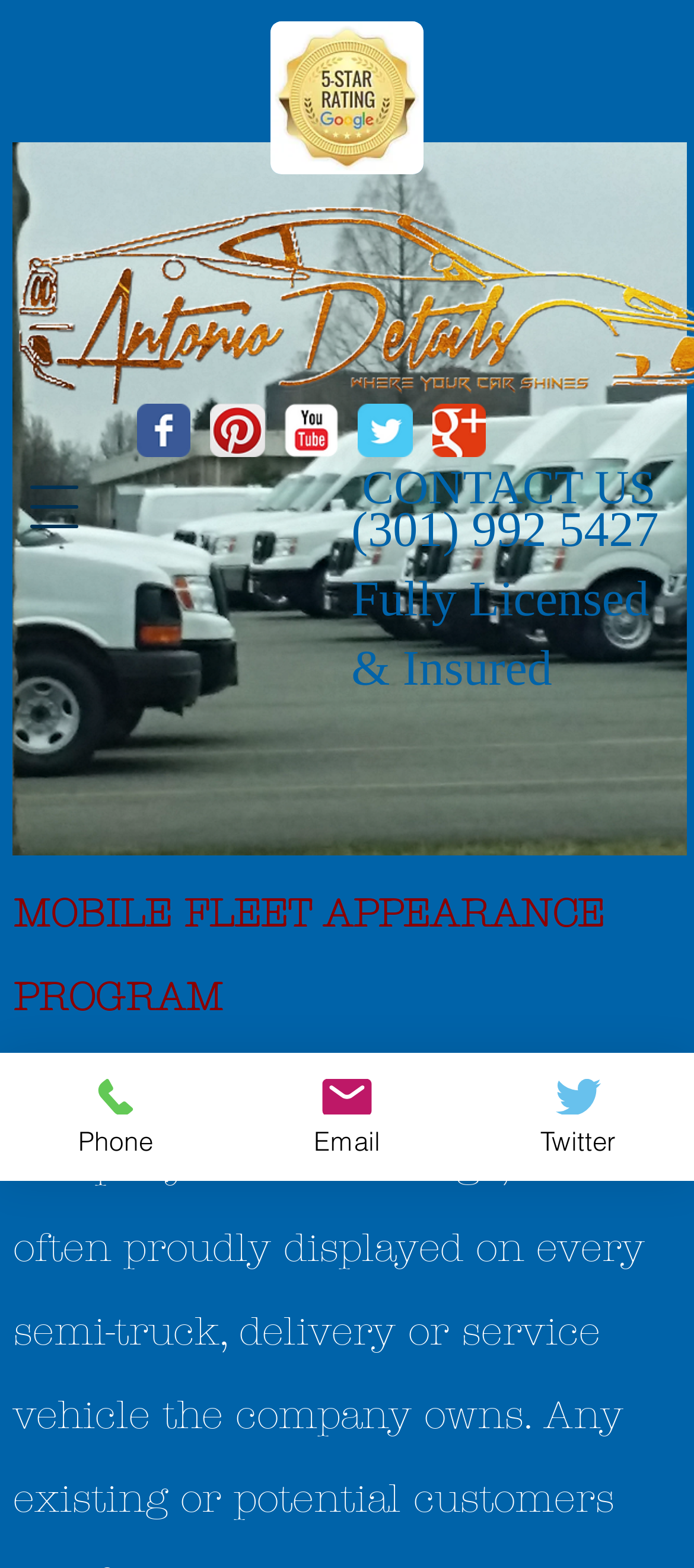What is the phone number to contact?
Using the image, provide a concise answer in one word or a short phrase.

(301) 992 5427